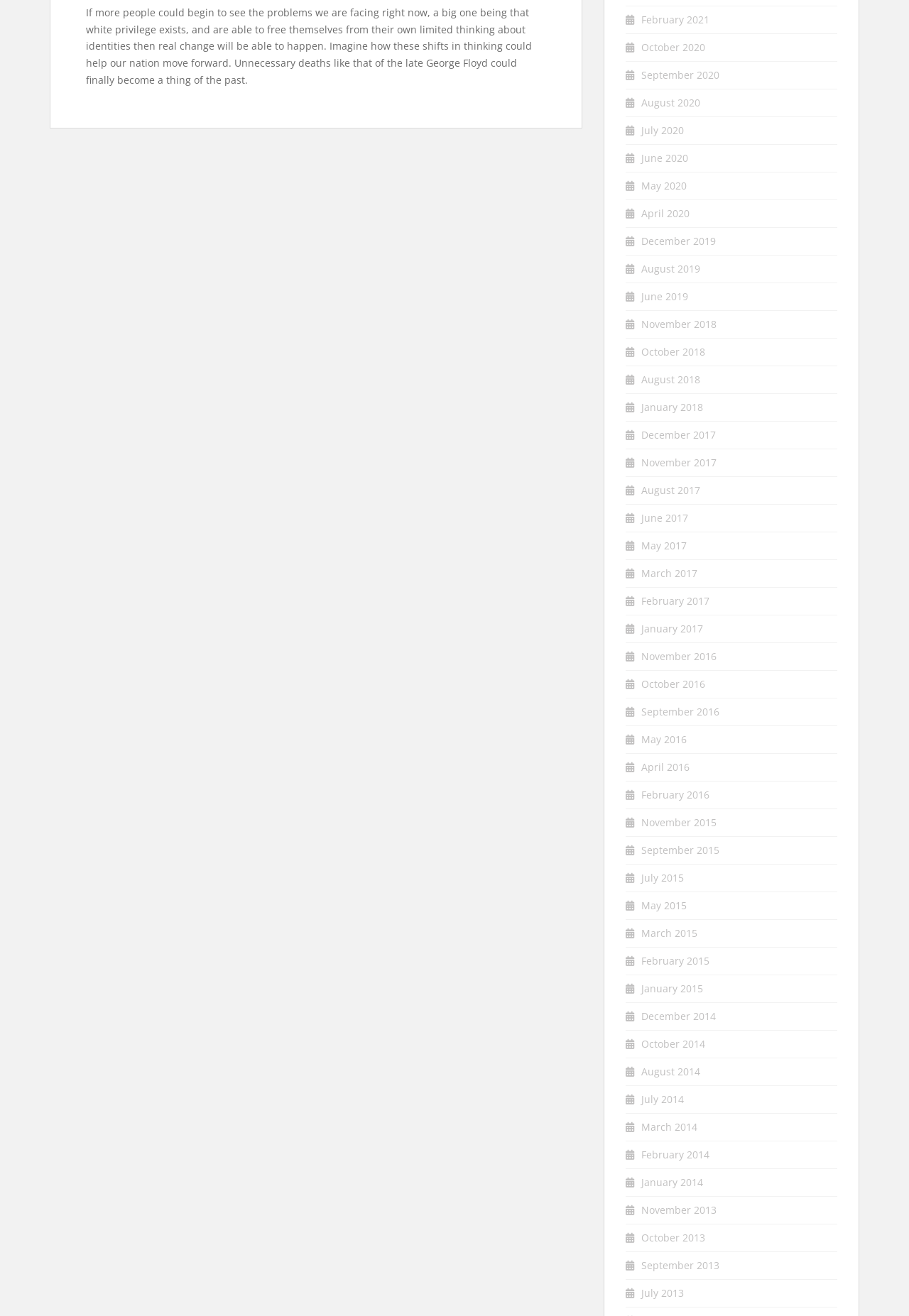Please answer the following question using a single word or phrase: 
How many links are there on the right side of the page?

50